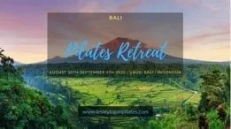Explain the image thoroughly, highlighting all key elements.

The image showcases a stunning view of Bali, inviting viewers to experience a unique Pilates retreat. The vibrant colors of the sunset illuminate the lush greenery and rolling hills, creating a serene backdrop for relaxation and wellness. Prominently featured in elegant typography, the text reads "BALI Pilates Retreat," with details of the retreat dates listed as "August 30th - September 4th, 2020." This evocative setting emphasizes the blend of nature and fitness, perfectly aligned with the retreat's goal of enhancing physical well-being amidst breathtaking surroundings. The website link at the bottom encourages potential participants to learn more about this enriching opportunity.